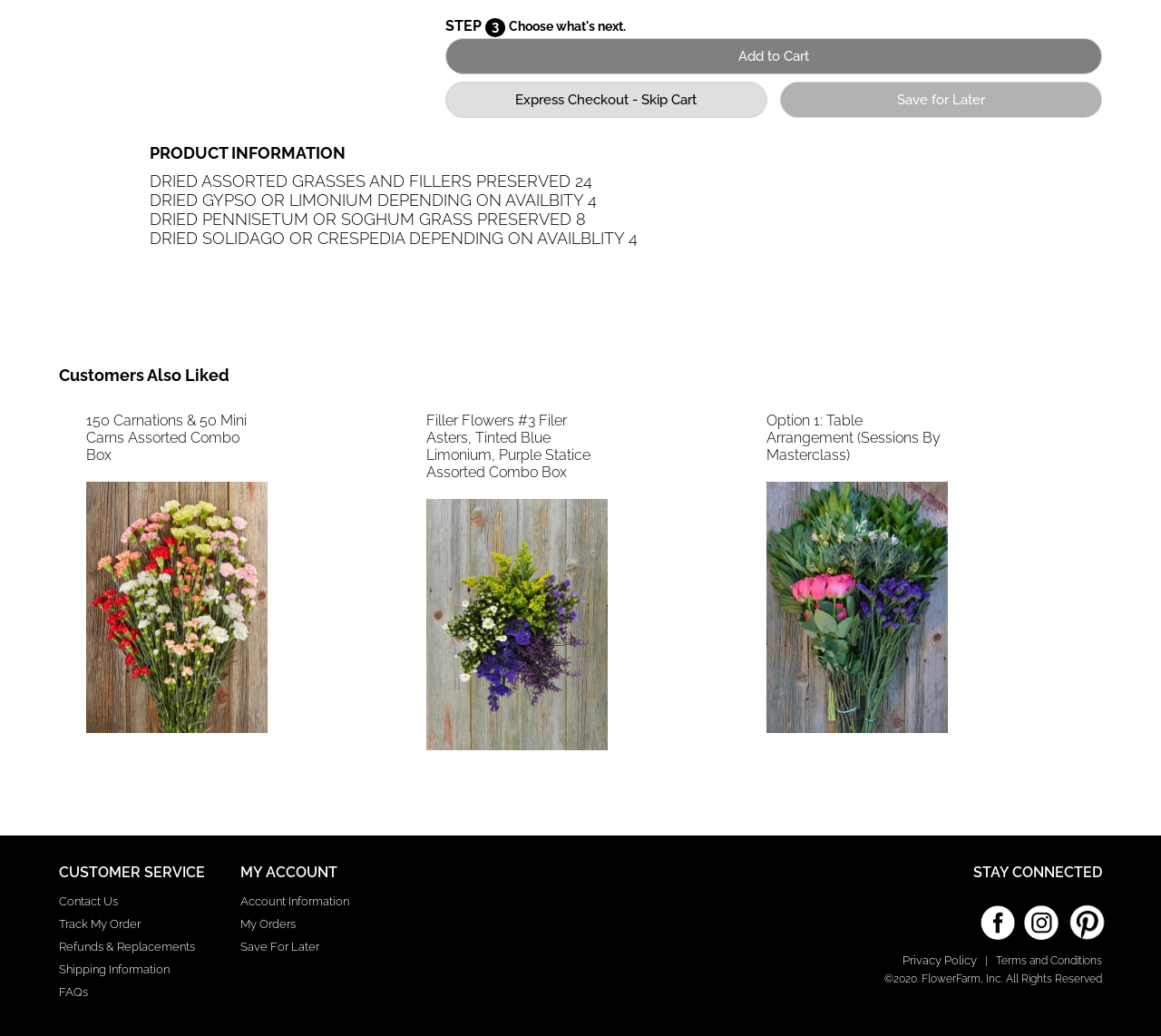Given the element description "FAQs", identify the bounding box of the corresponding UI element.

[0.051, 0.951, 0.191, 0.964]